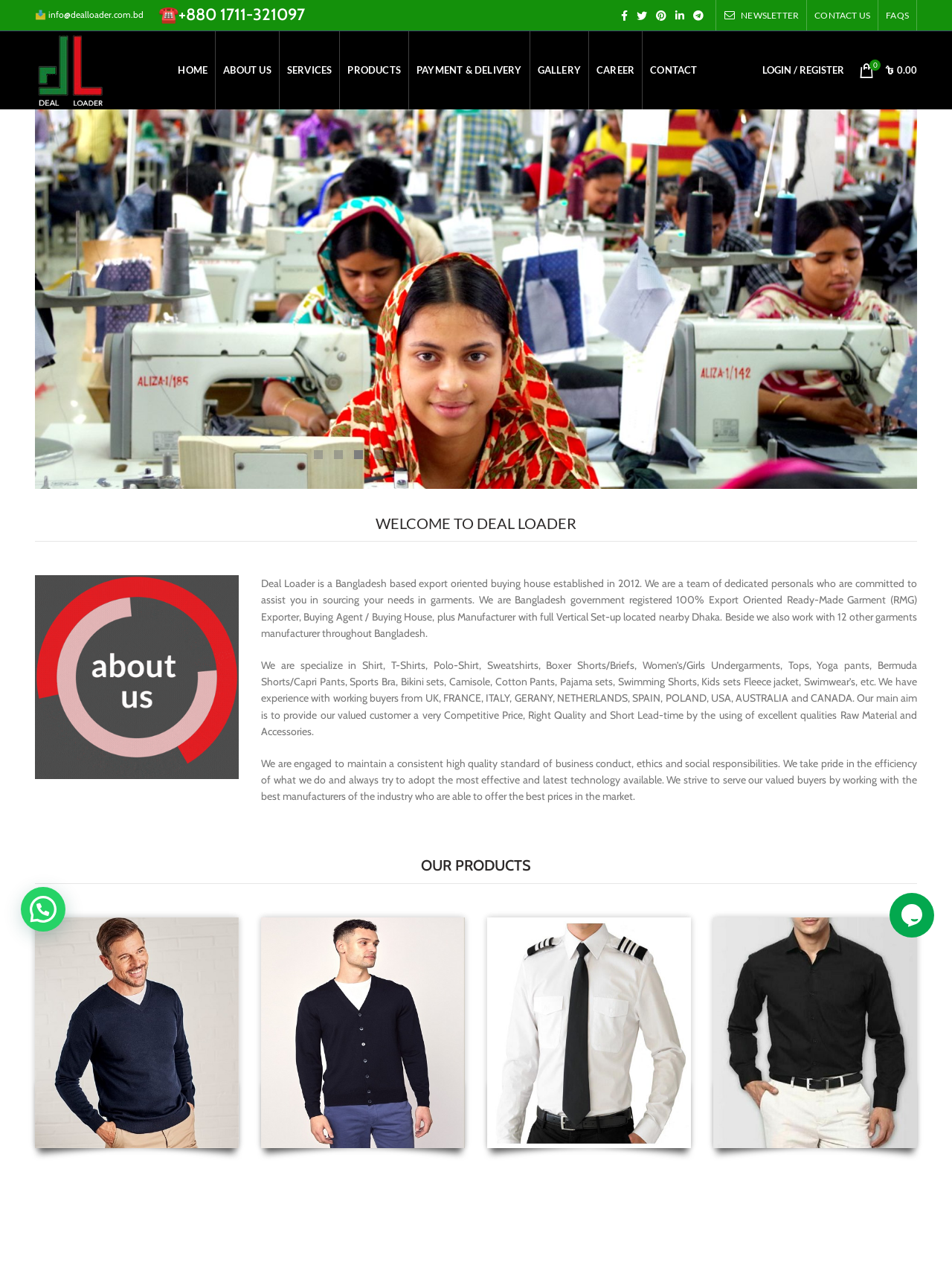What is the contact email?
Answer the question in a detailed and comprehensive manner.

The contact email is info@dealloader.com.bd, which is displayed next to the envelope icon at the top of the page.